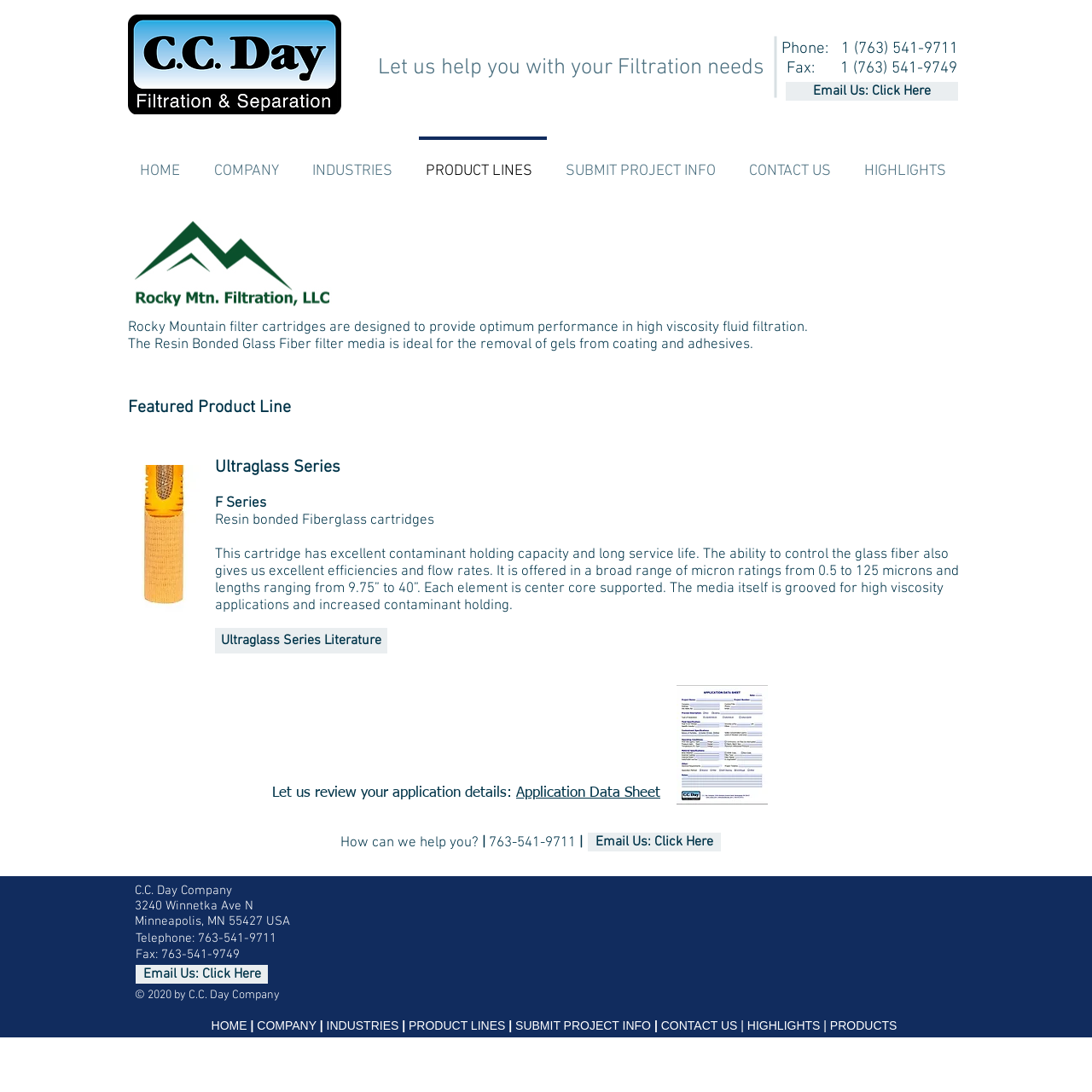Locate the bounding box coordinates of the area to click to fulfill this instruction: "Email us". The bounding box should be presented as four float numbers between 0 and 1, in the order [left, top, right, bottom].

[0.72, 0.075, 0.877, 0.092]